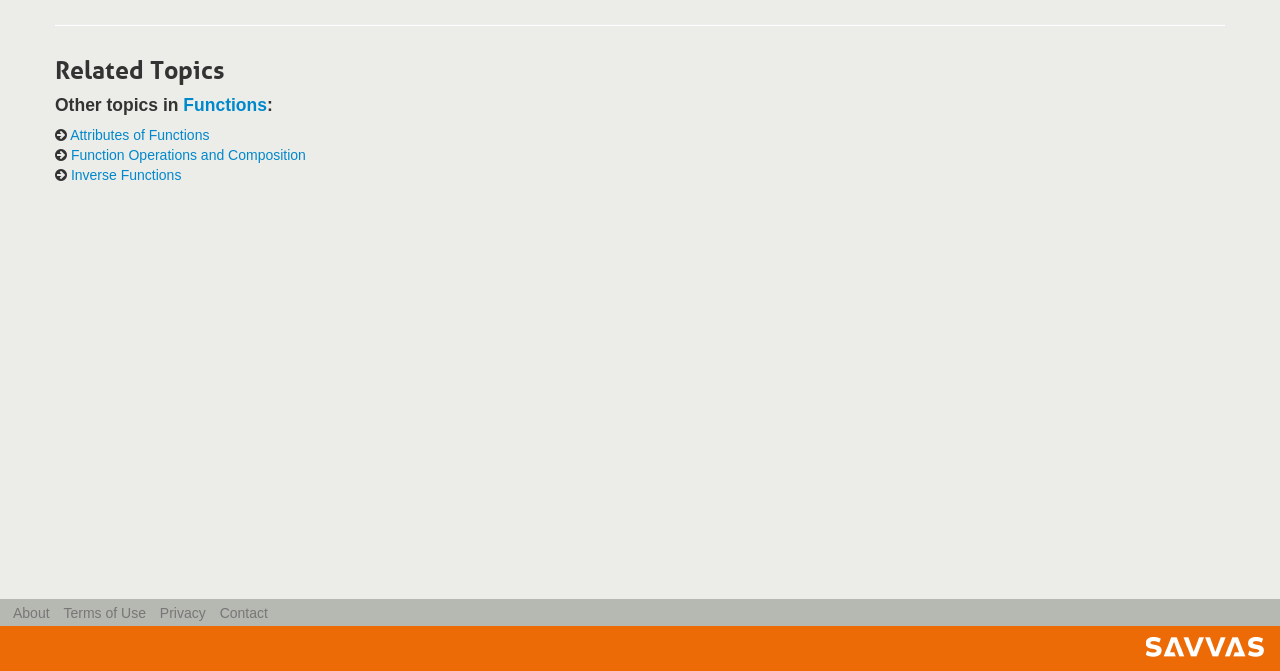Determine the bounding box for the UI element as described: "Function Operations and Composition". The coordinates should be represented as four float numbers between 0 and 1, formatted as [left, top, right, bottom].

[0.055, 0.22, 0.239, 0.243]